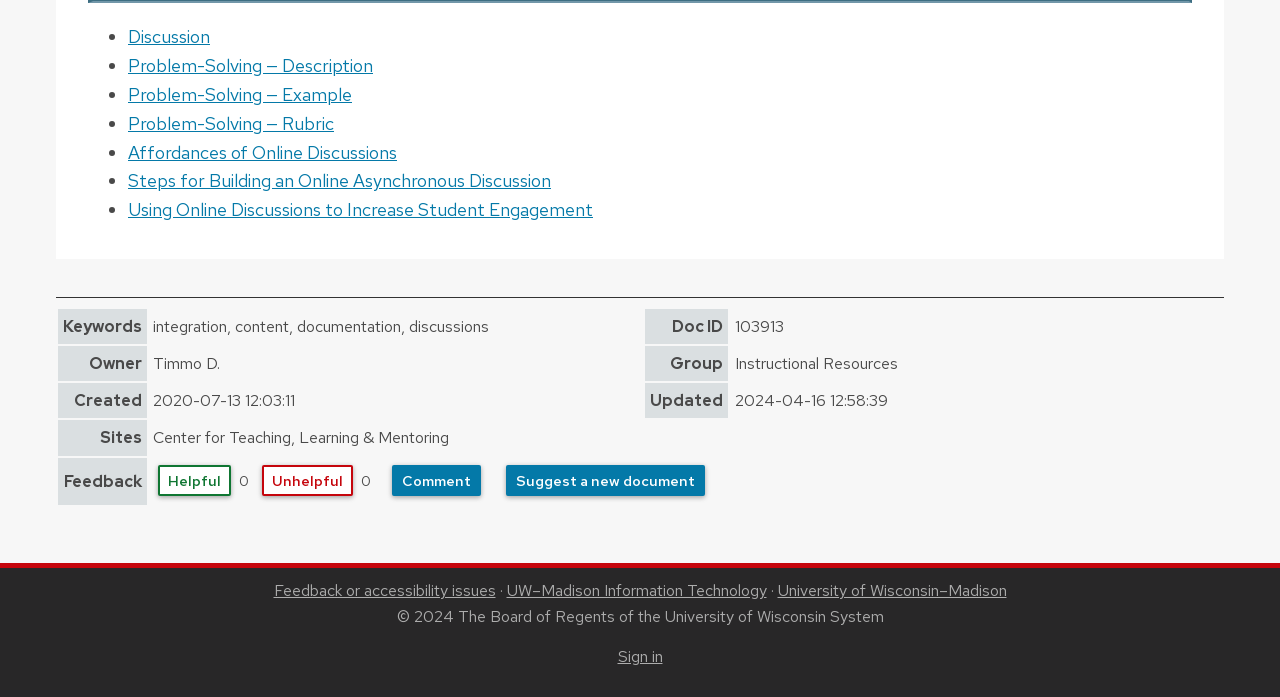Given the element description, predict the bounding box coordinates in the format (top-left x, top-left y, bottom-right x, bottom-right y). Make sure all values are between 0 and 1. Here is the element description: Feedback or accessibility issues

[0.214, 0.832, 0.387, 0.862]